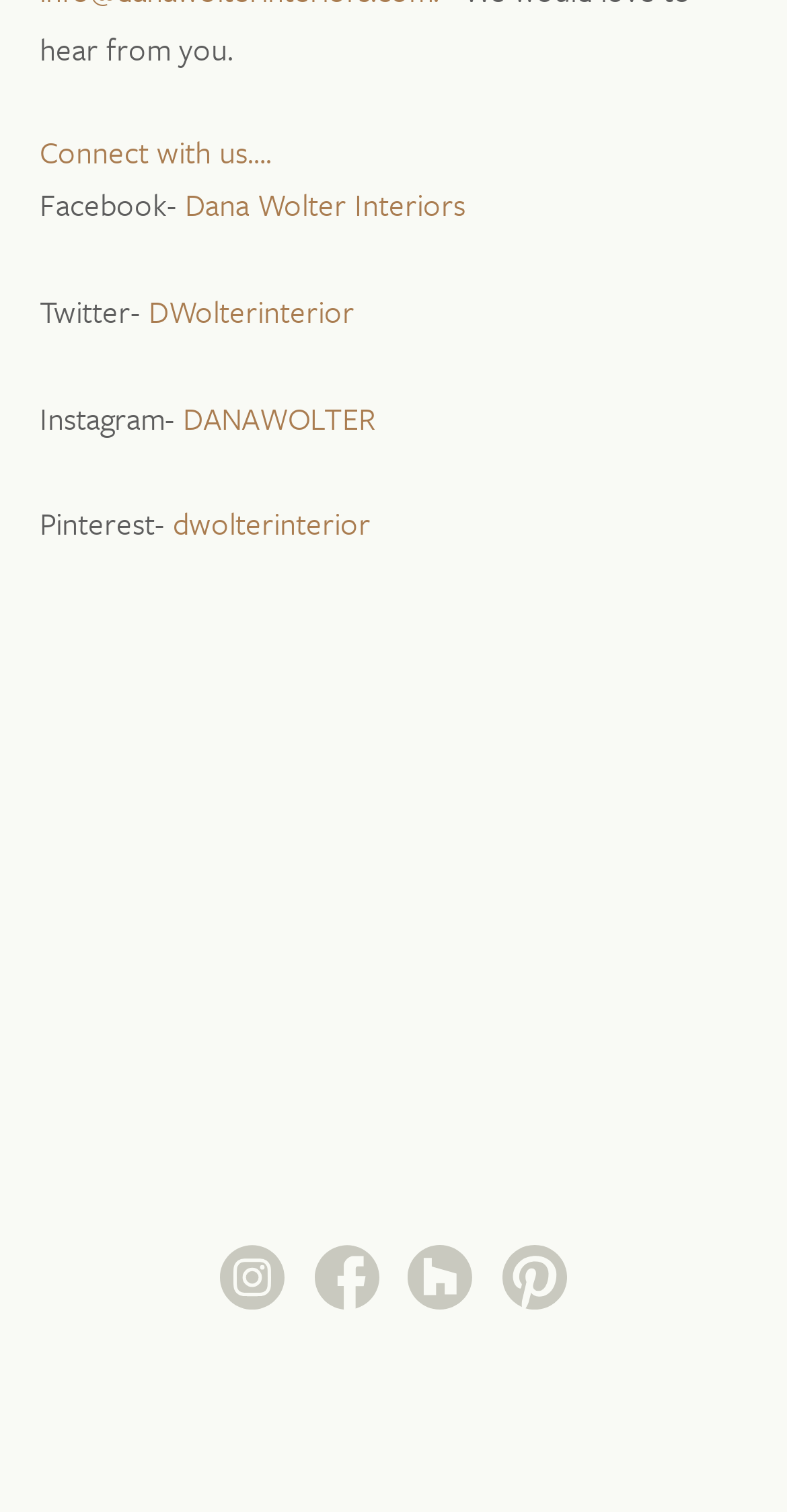Provide the bounding box coordinates of the HTML element described by the text: "Dana Wolter Interiors". The coordinates should be in the format [left, top, right, bottom] with values between 0 and 1.

[0.235, 0.12, 0.591, 0.149]